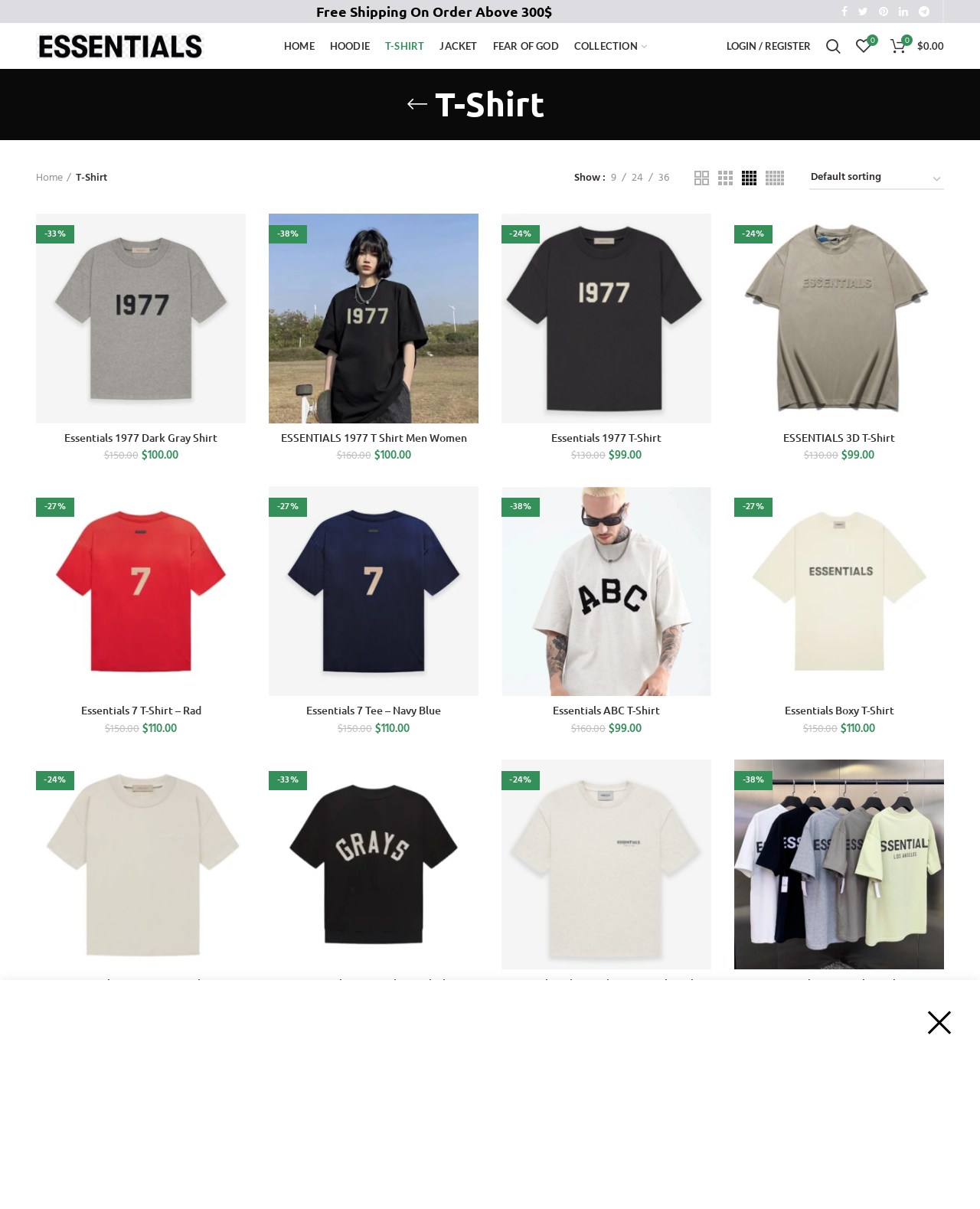How many social media links are there?
Using the details from the image, give an elaborate explanation to answer the question.

I counted the number of social media links at the top of the webpage, which are Facebook, Twitter, Pinterest, LinkedIn, and Telegram, totaling 6 links.